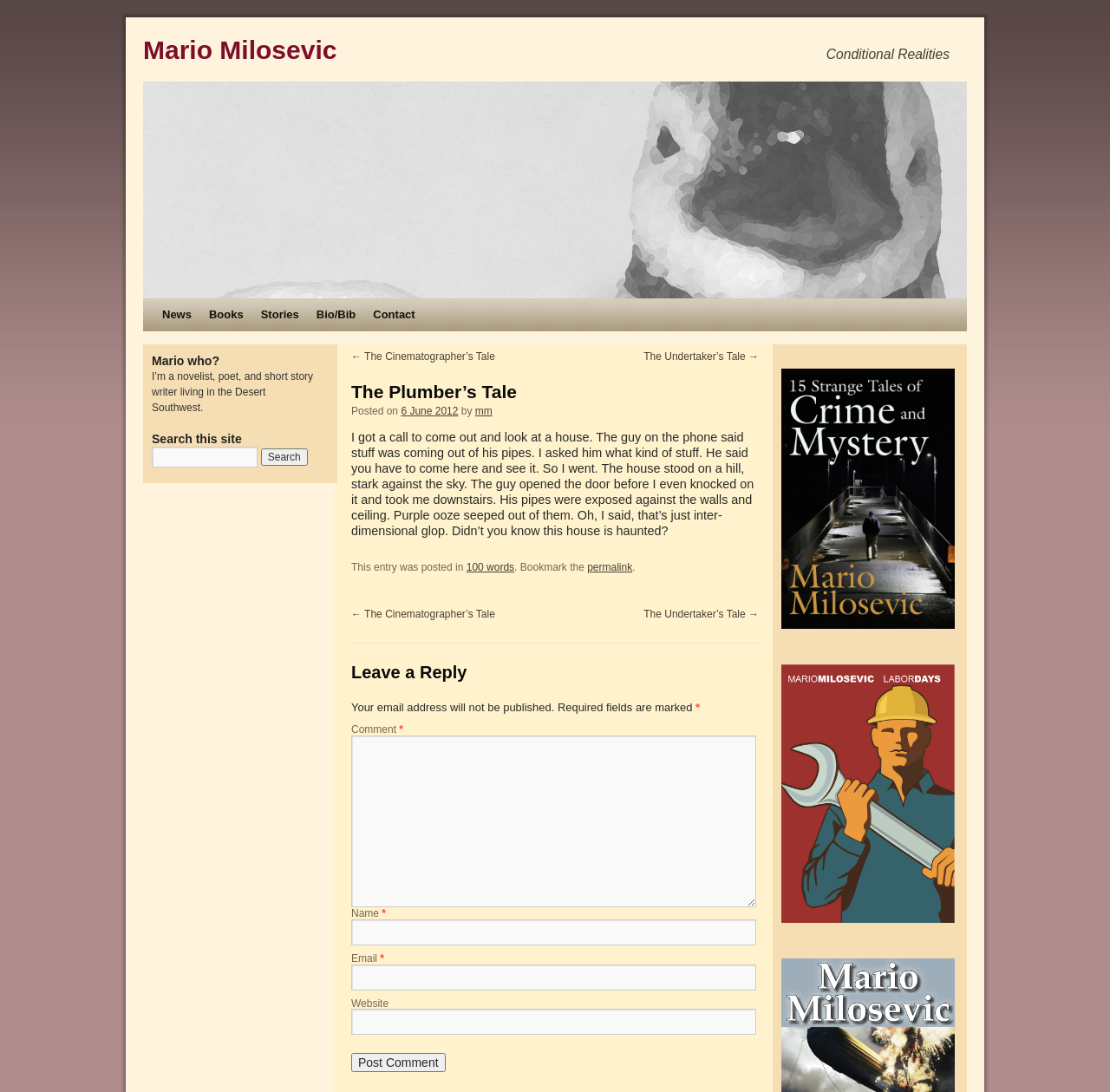Please specify the coordinates of the bounding box for the element that should be clicked to carry out this instruction: "Post a comment". The coordinates must be four float numbers between 0 and 1, formatted as [left, top, right, bottom].

[0.316, 0.964, 0.401, 0.982]